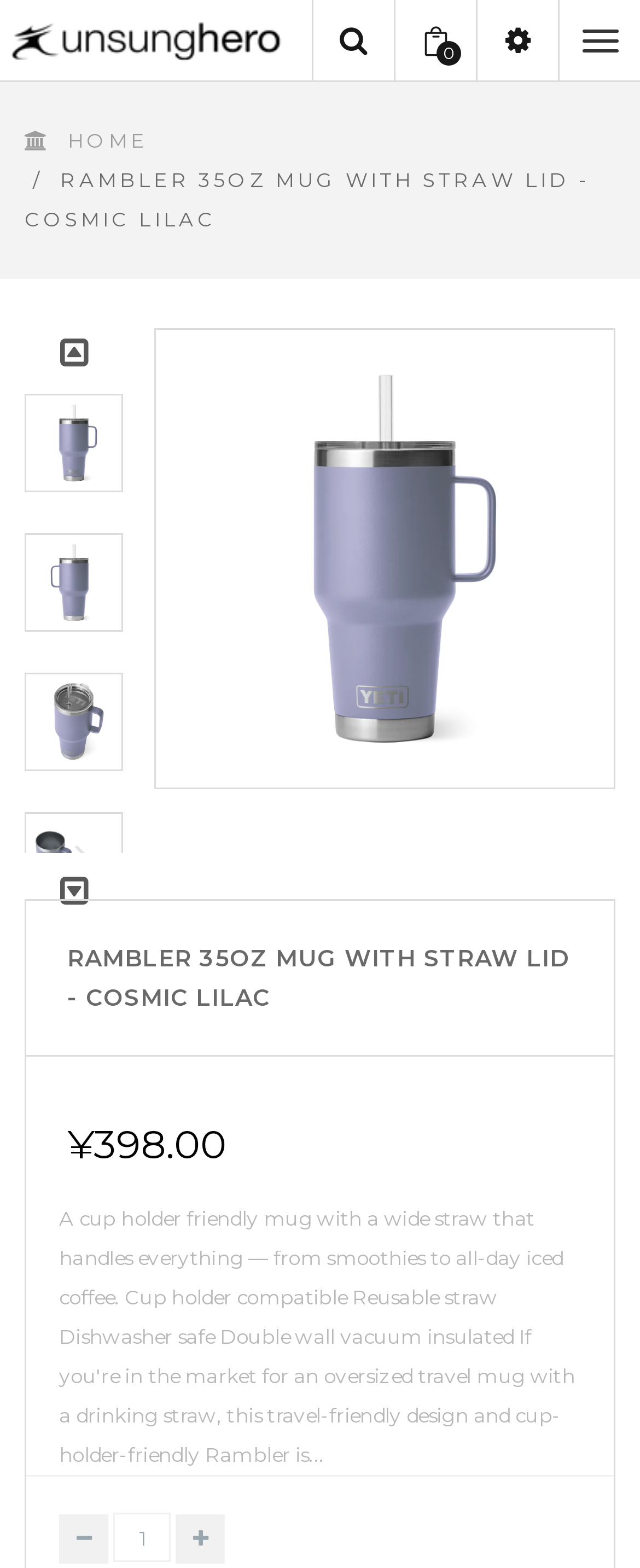Provide the bounding box coordinates for the specified HTML element described in this description: "input value="1" name="quantity" value="1"". The coordinates should be four float numbers ranging from 0 to 1, in the format [left, top, right, bottom].

[0.177, 0.965, 0.267, 0.996]